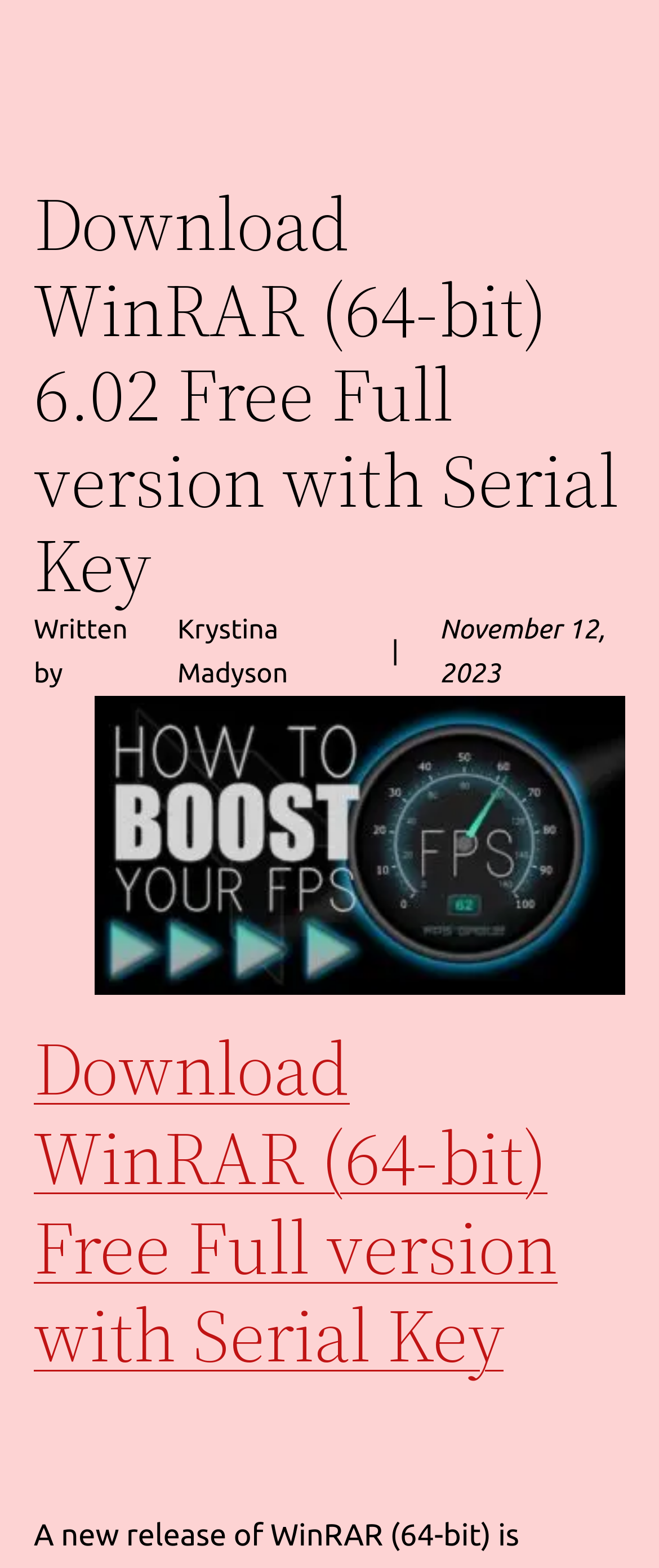Is the download link for WinRAR a 64-bit version?
Using the image, respond with a single word or phrase.

Yes